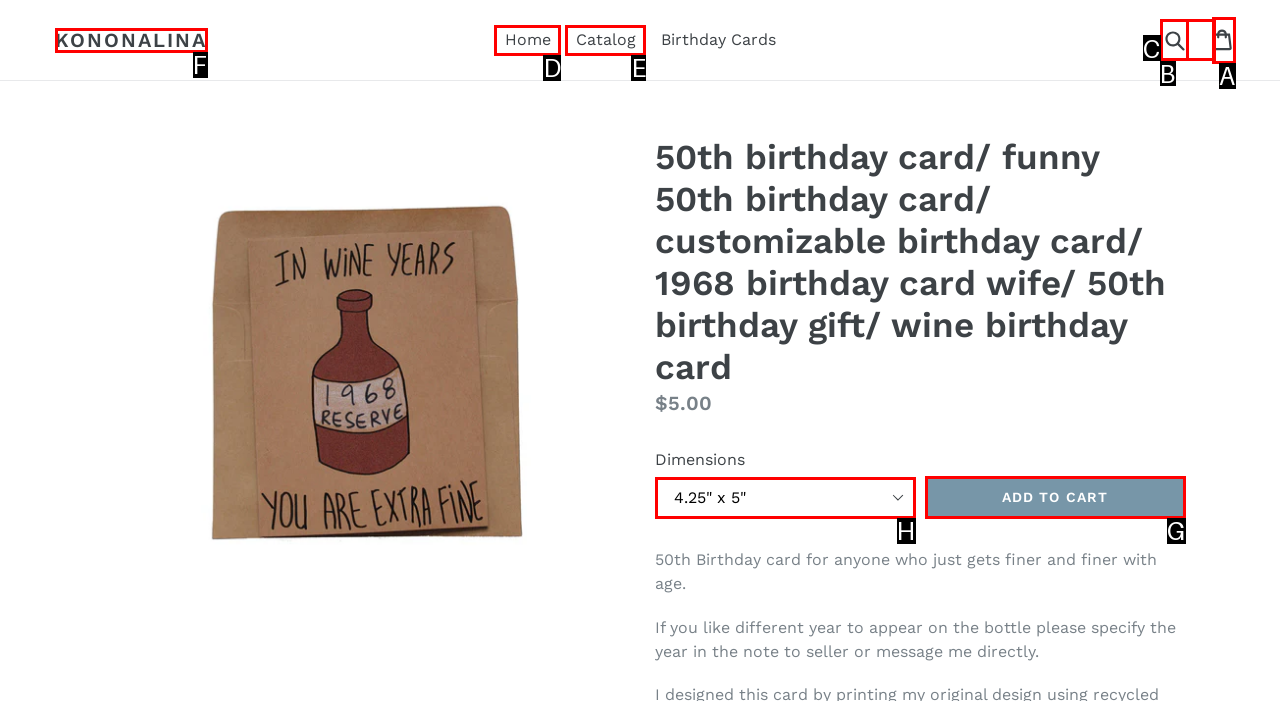What letter corresponds to the UI element to complete this task: Add to cart
Answer directly with the letter.

G